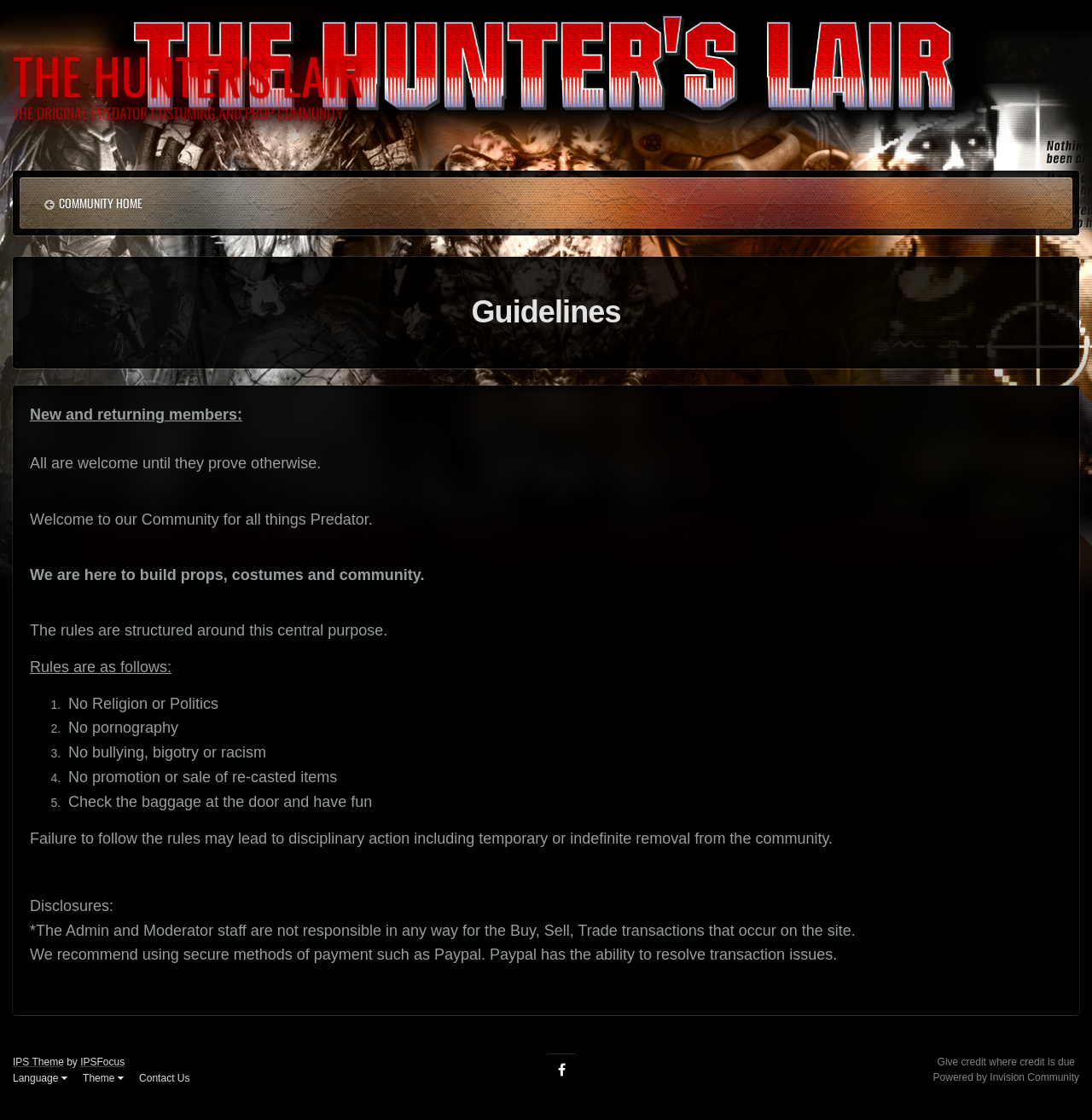Provide a brief response to the question using a single word or phrase: 
What is recommended for resolving transaction issues?

Paypal